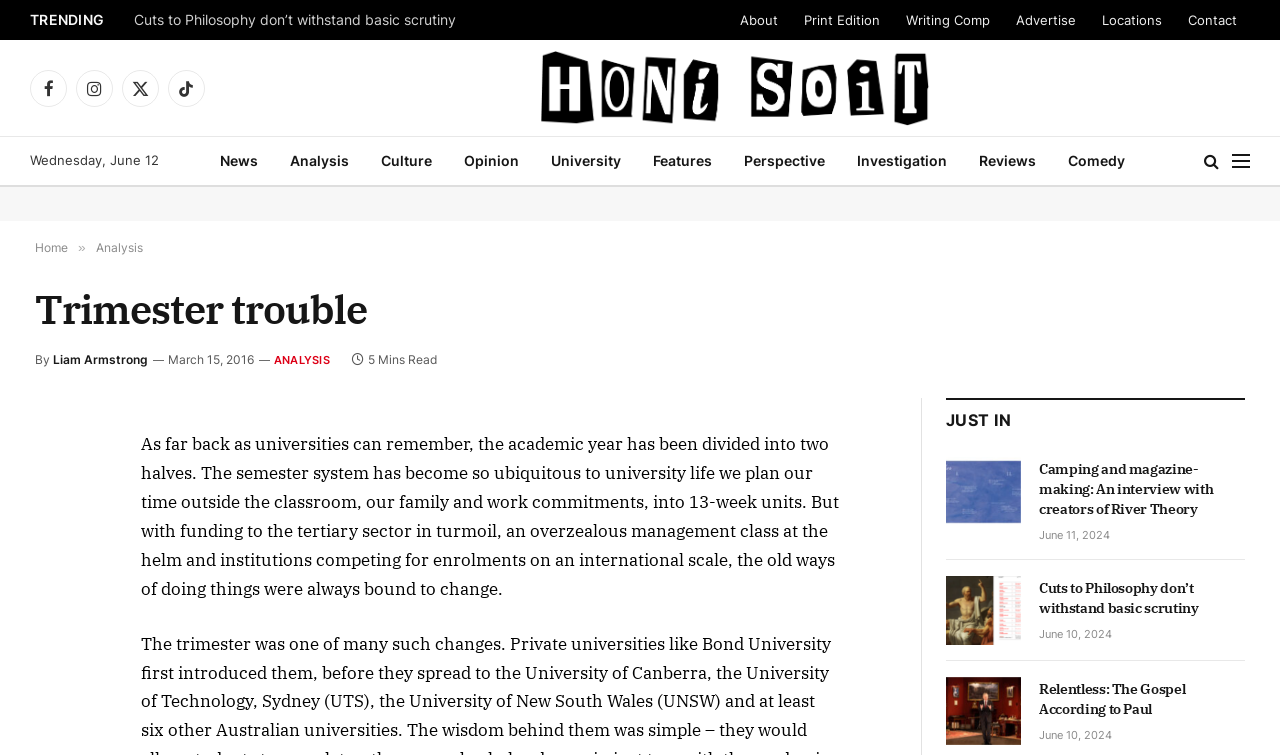Please specify the bounding box coordinates of the element that should be clicked to execute the given instruction: 'Read the article 'Camping and magazine-making: An interview with creators of River Theory''. Ensure the coordinates are four float numbers between 0 and 1, expressed as [left, top, right, bottom].

[0.739, 0.606, 0.973, 0.721]